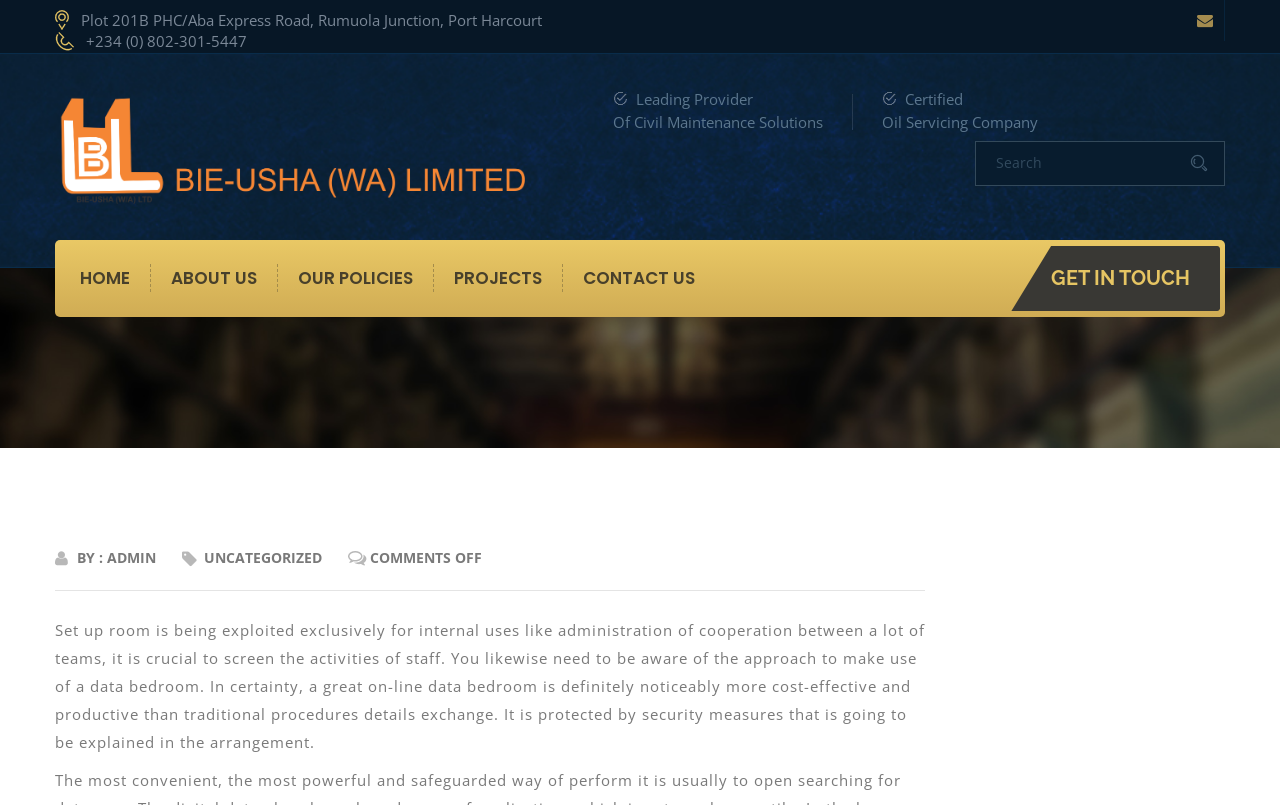Please specify the bounding box coordinates of the clickable section necessary to execute the following command: "Select the image file".

None